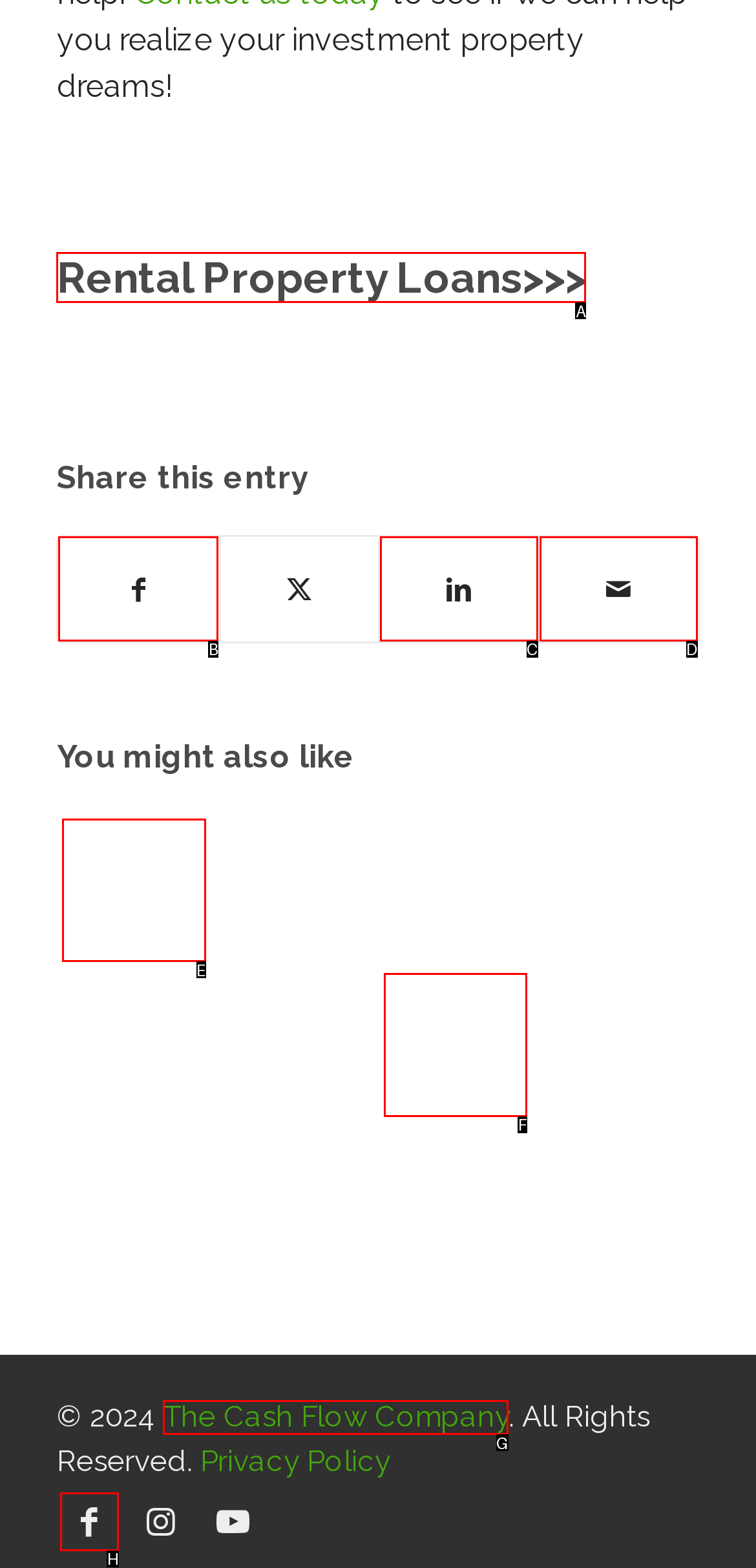Select the appropriate letter to fulfill the given instruction: Visit The Cash Flow Company
Provide the letter of the correct option directly.

G